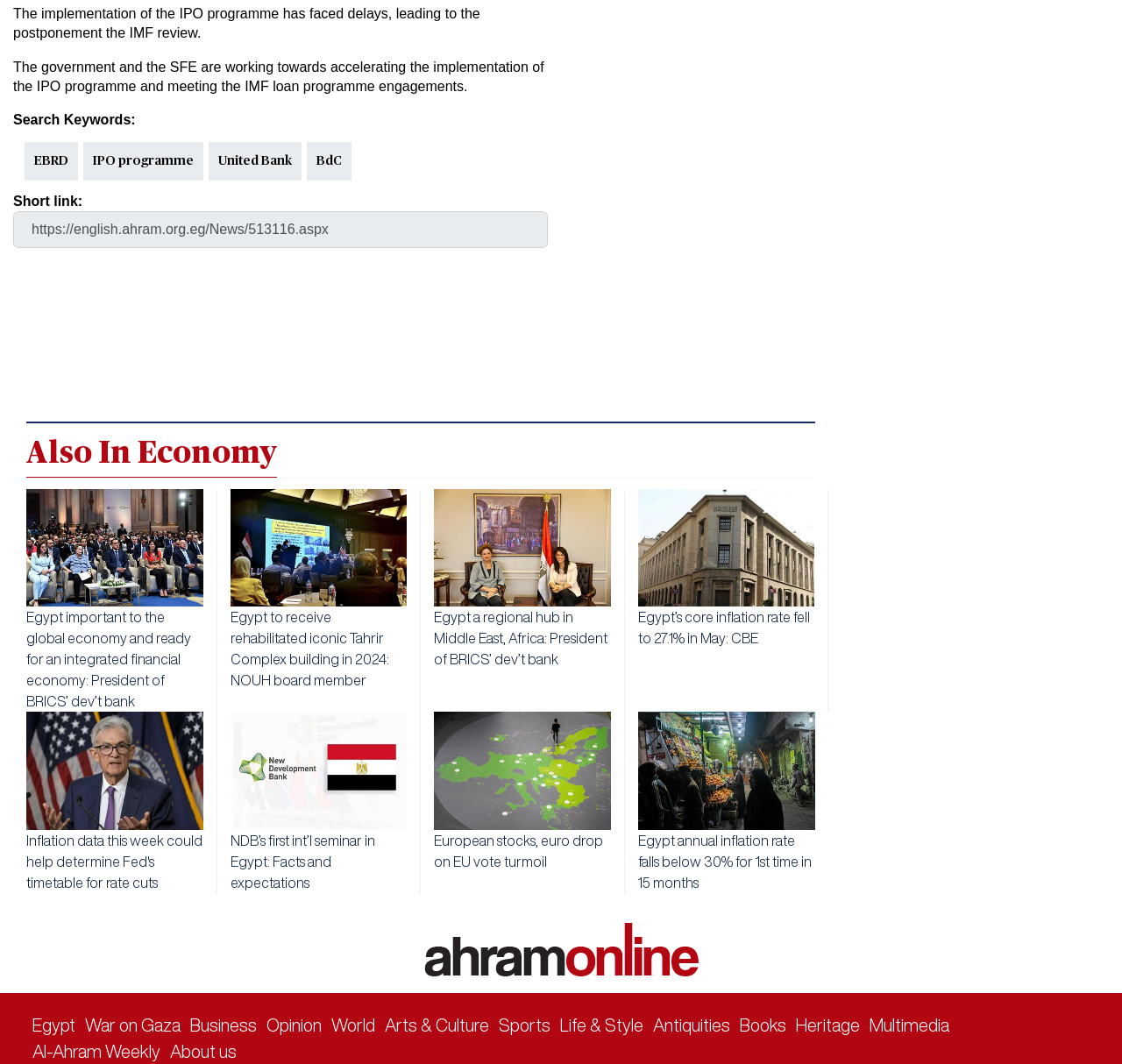Please pinpoint the bounding box coordinates for the region I should click to adhere to this instruction: "Check Also In Economy section".

[0.023, 0.396, 0.727, 0.449]